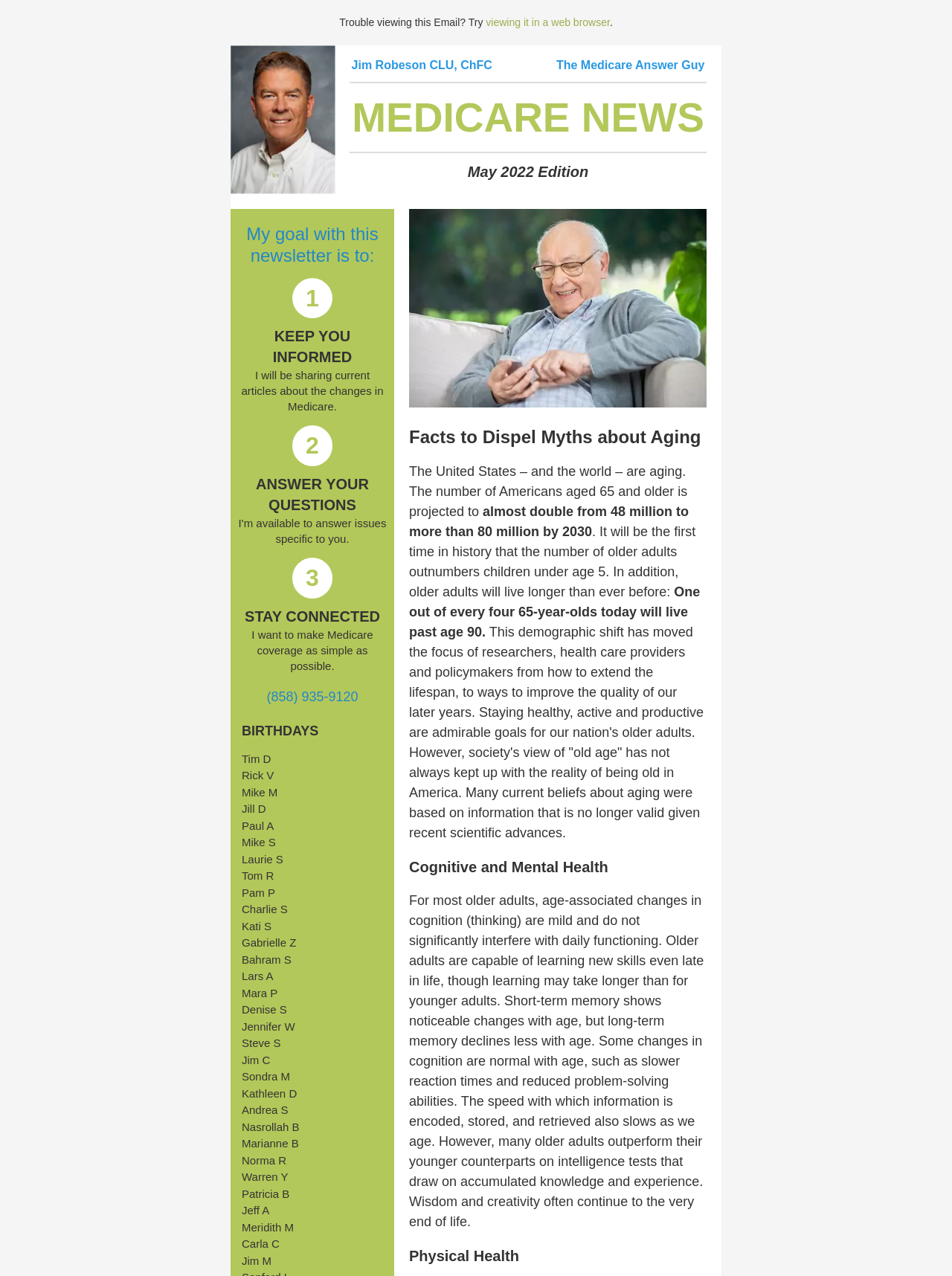Bounding box coordinates are specified in the format (top-left x, top-left y, bottom-right x, bottom-right y). All values are floating point numbers bounded between 0 and 1. Please provide the bounding box coordinate of the region this sentence describes: (858) 935-9120

[0.28, 0.54, 0.376, 0.552]